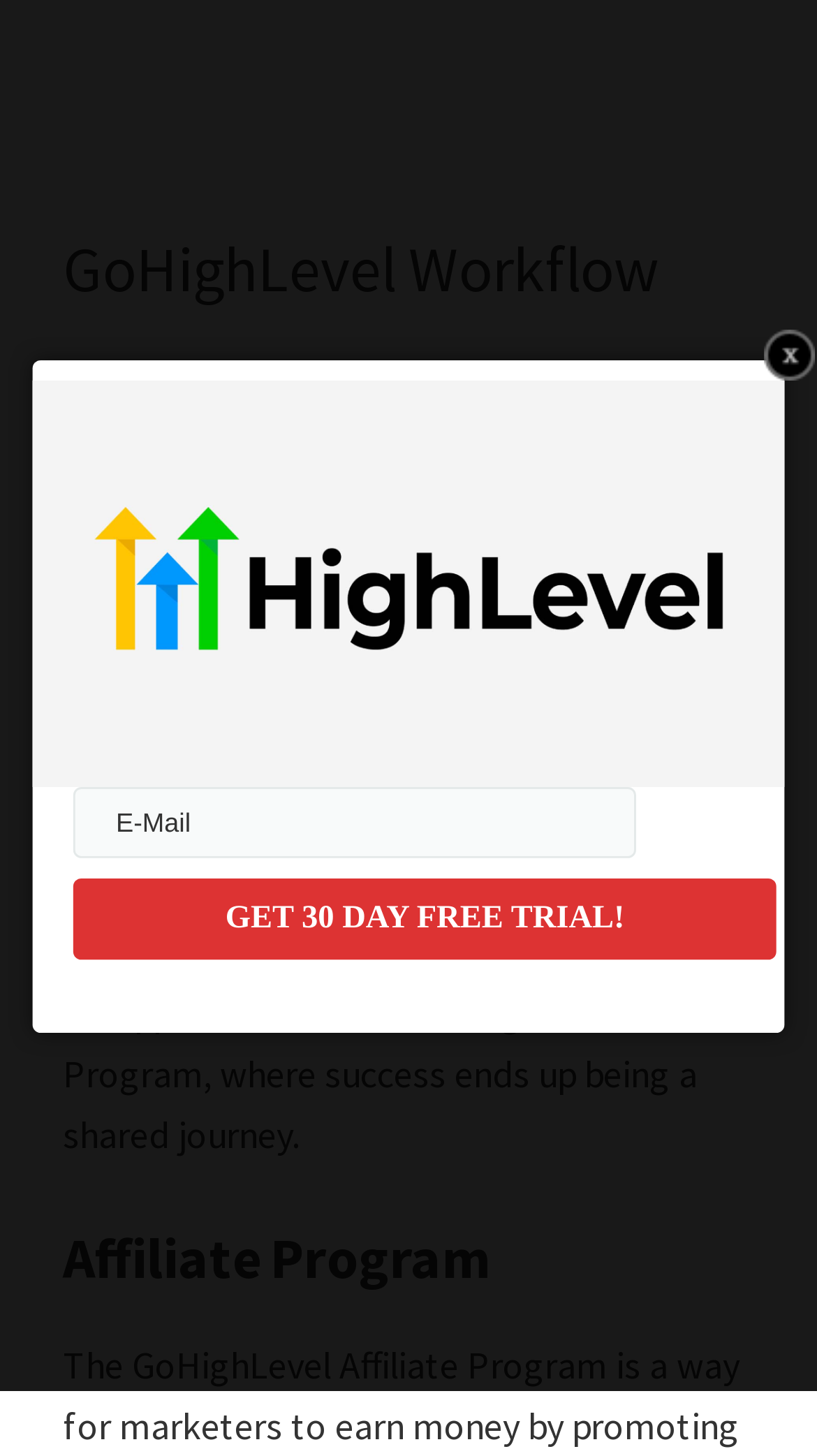Describe all the key features and sections of the webpage thoroughly.

The webpage is about GoHighLevel Workflow, with a main title "GoHighLevel Workflow – All You Need To Know!" at the top. Below the title, there is a brief introduction to GoHighLevel, a marketing automation and service administration system, and its affiliate program. The introduction is a paragraph of text that spans most of the width of the page.

On the top-left corner, there are two links, "Skip to main content" and "Skip to primary sidebar", which are likely navigation aids for accessibility purposes. 

On the right side of the page, near the top, there is a link with no text, which may be an icon or a button. 

Further down the page, there is a heading "Affiliate Program" followed by no content. 

In the middle of the page, there is a form with a textbox labeled "E-Mail" and a button "GET 30 DAY FREE TRIAL!" to the right of the textbox. The form is likely used to sign up for a free trial of the GoHighLevel system.